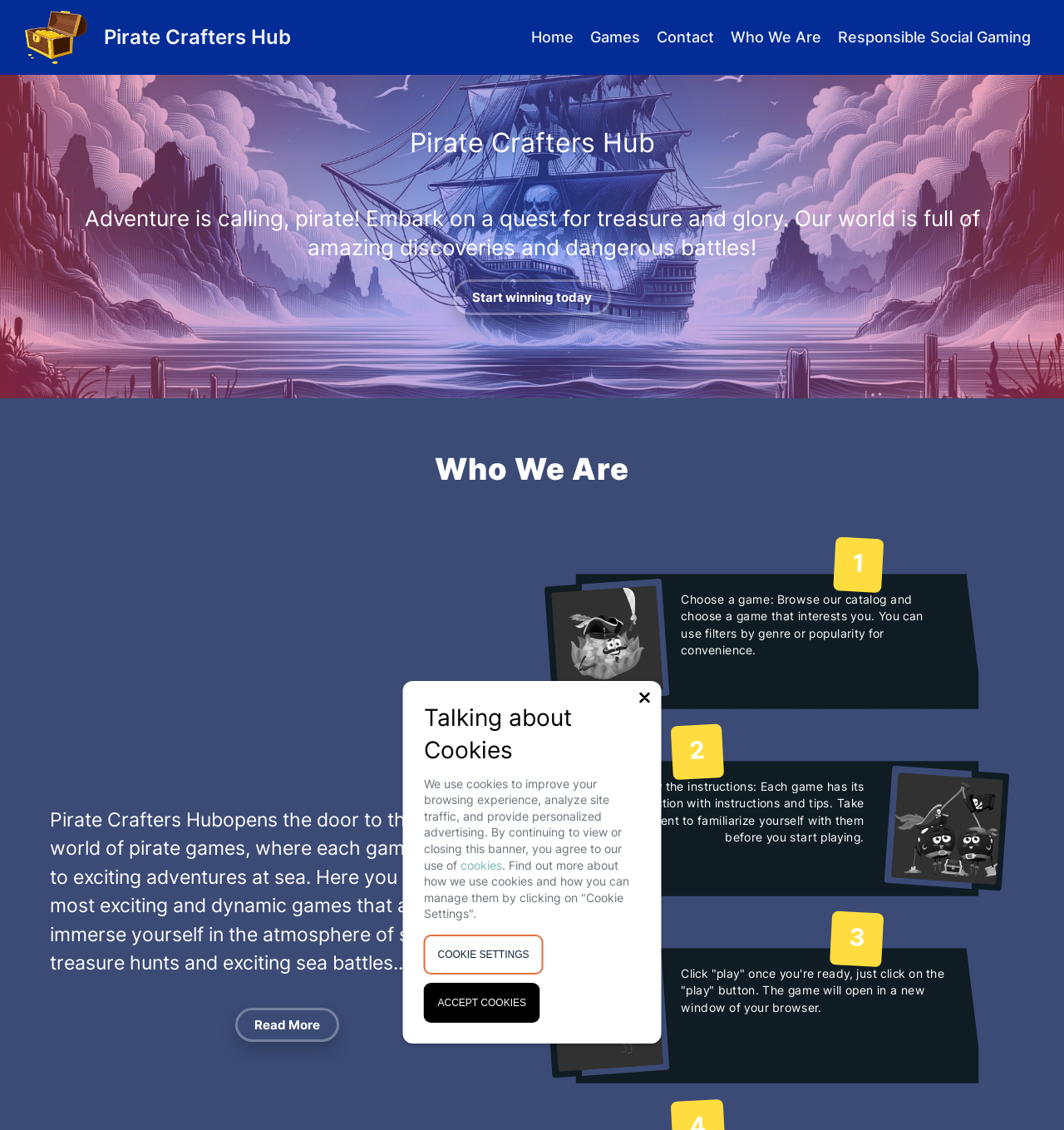Use a single word or phrase to answer the question:
What type of games are available on this website?

Sea voyage games